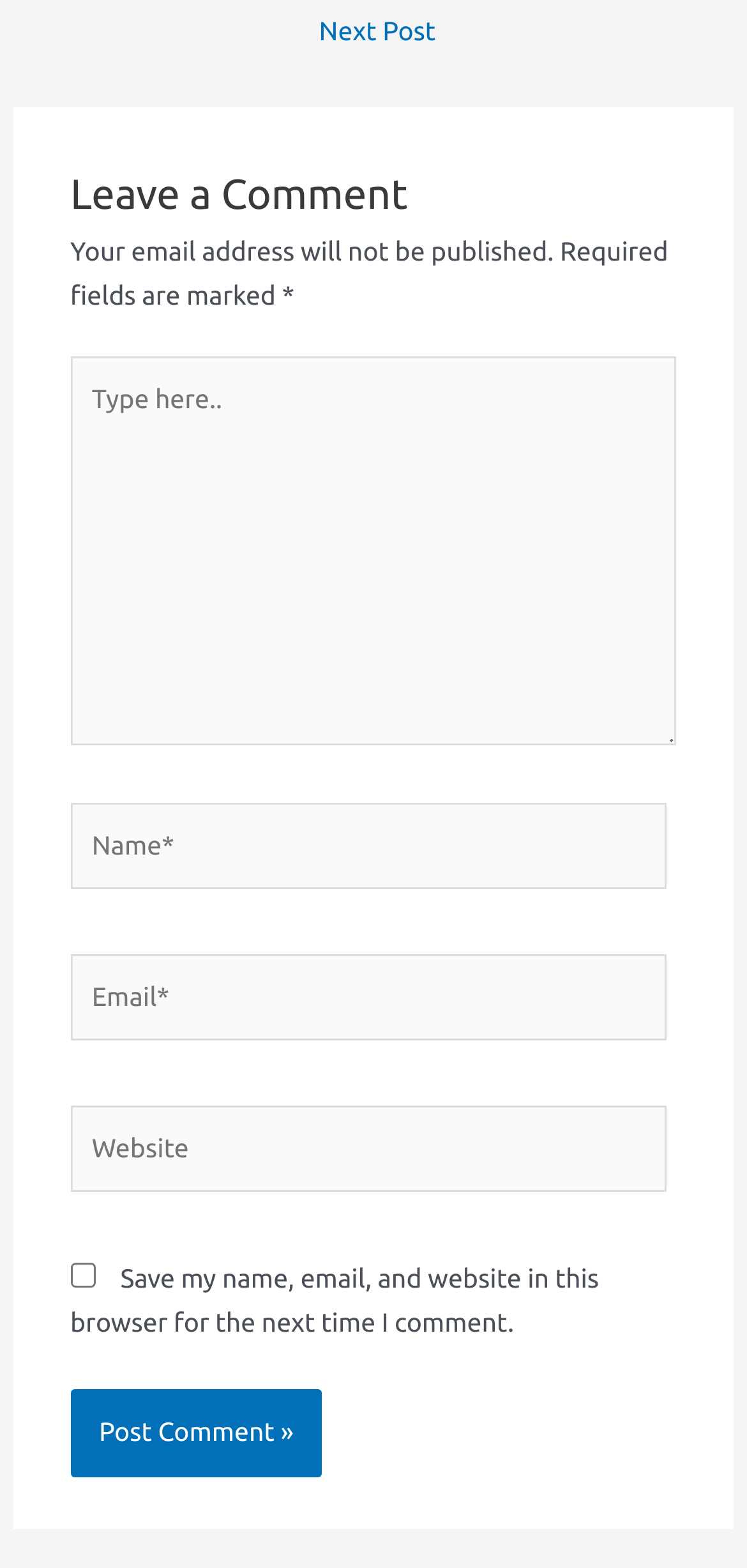What is required to post a comment?
Kindly offer a comprehensive and detailed response to the question.

The webpage has two required fields, 'Name*' and 'Email*', which must be filled in to post a comment. These fields are marked with an asterisk (*) to indicate that they are required.